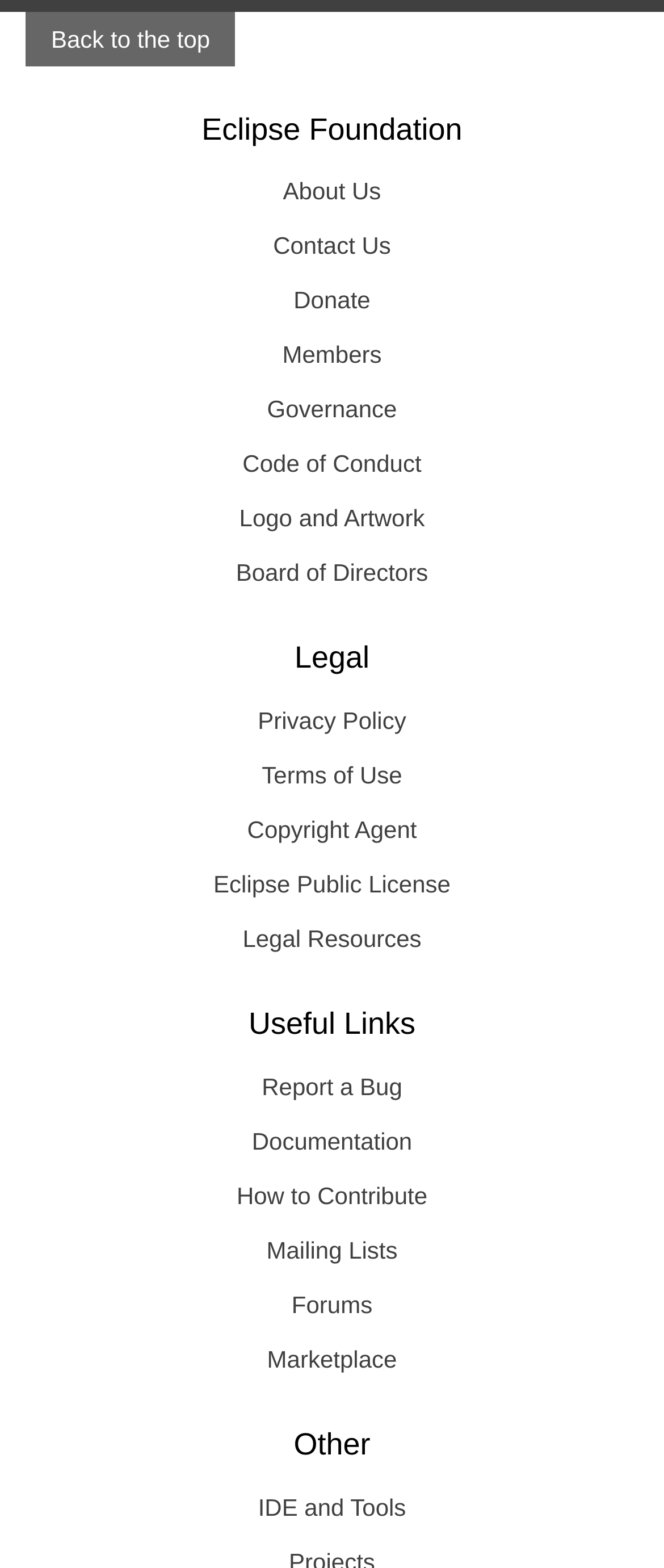Please find the bounding box coordinates of the element's region to be clicked to carry out this instruction: "Visit the Marketplace".

[0.038, 0.849, 0.962, 0.884]